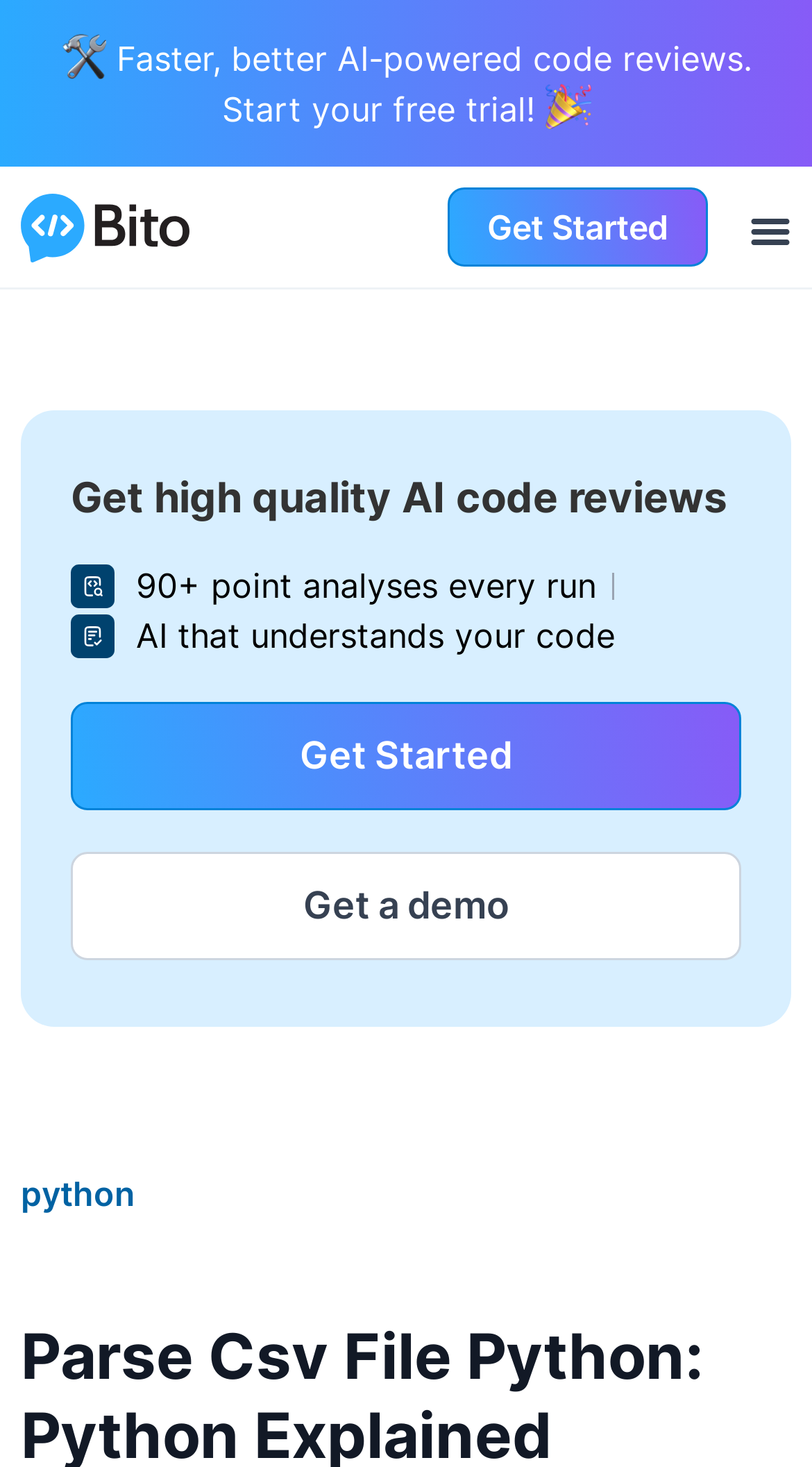Given the description Email us, predict the bounding box coordinates of the UI element. Ensure the coordinates are in the format (top-left x, top-left y, bottom-right x, bottom-right y) and all values are between 0 and 1.

None